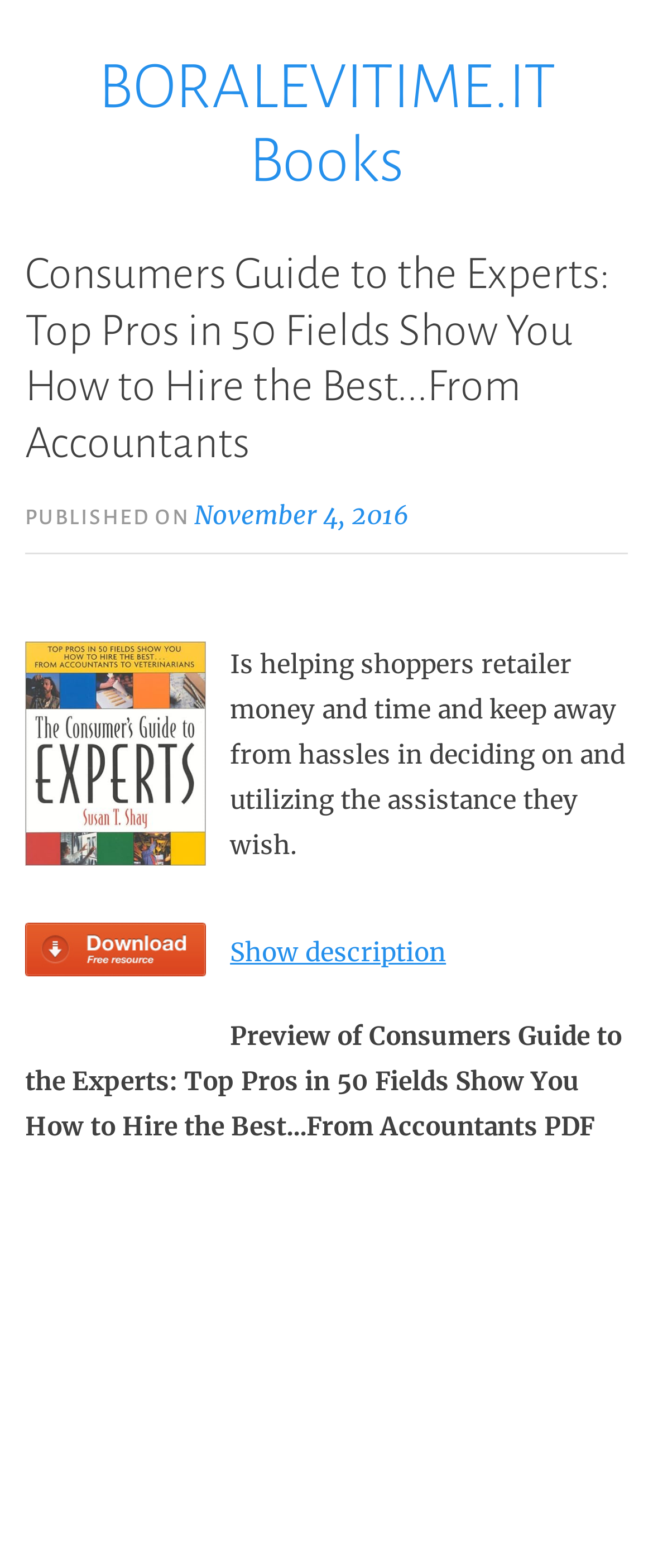Using the description "title="mobile-btn"", locate and provide the bounding box of the UI element.

None